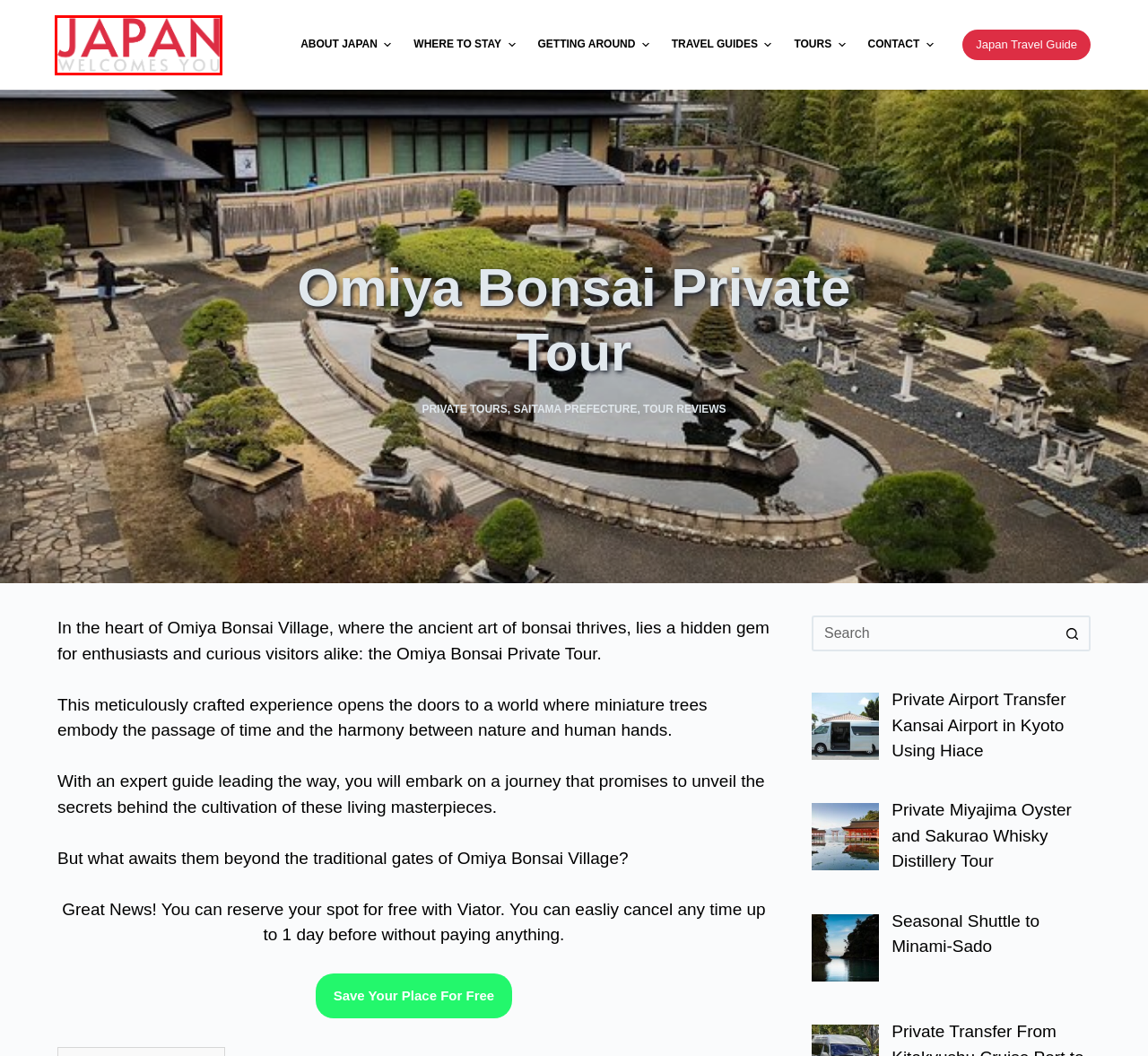Using the screenshot of a webpage with a red bounding box, pick the webpage description that most accurately represents the new webpage after the element inside the red box is clicked. Here are the candidates:
A. Your Guide To Japan | Japan Welcomes You
B. Private Miyajima Oyster And Sakurao Whisky Distillery Tour
C. Private Tours | Japan Welcomes You
D. Seasonal Shuttle To Minami-Sado
E. Saitama Prefecture | Japan Welcomes You
F. Private Airport Transfer Kansai Airport In Kyoto Using Hiace
G. About Japan | Japan Welcomes You
H. Getting Around | Japan Welcomes You

A